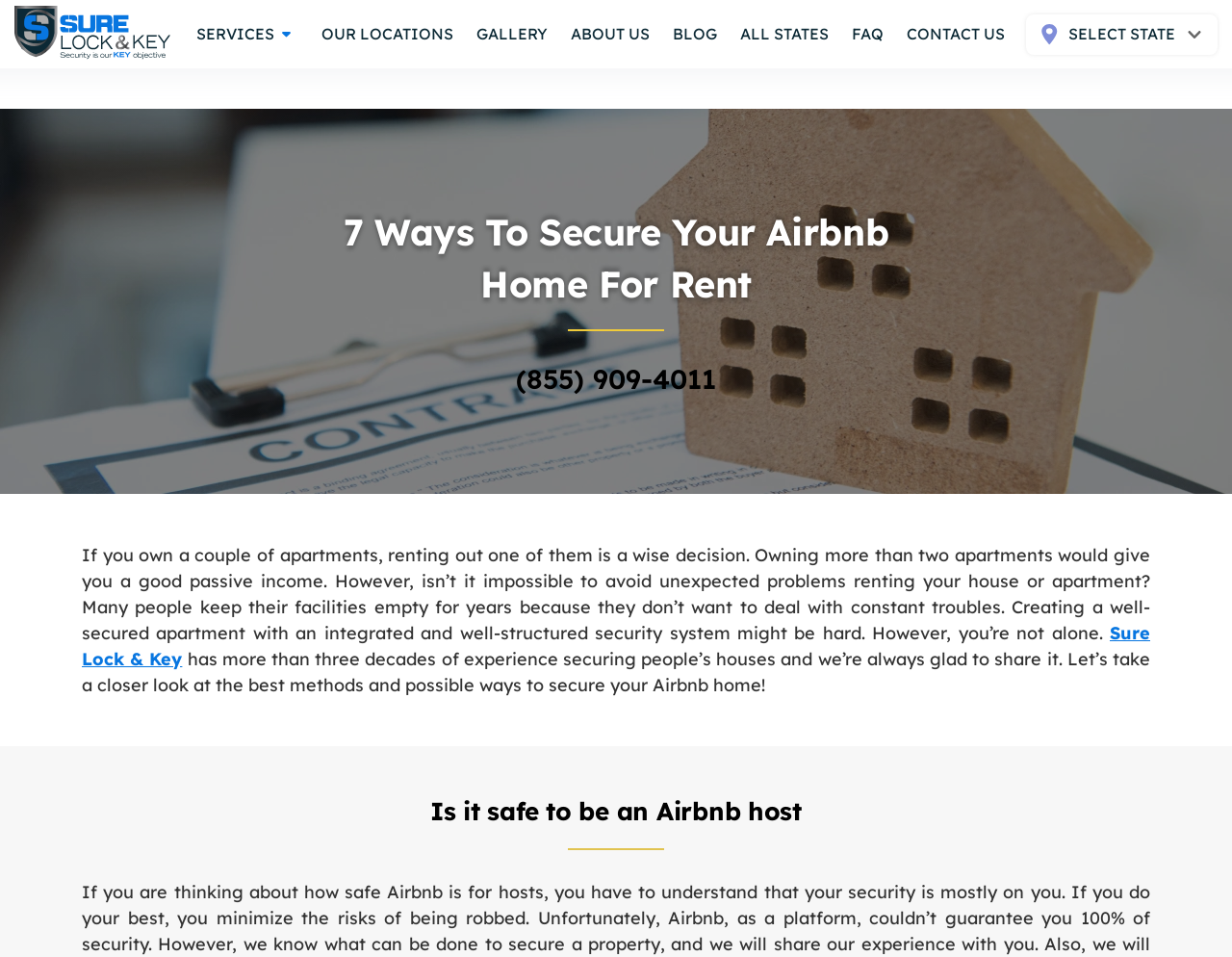Answer the question below using just one word or a short phrase: 
How many ways to secure an Airbnb home are mentioned on the webpage?

7